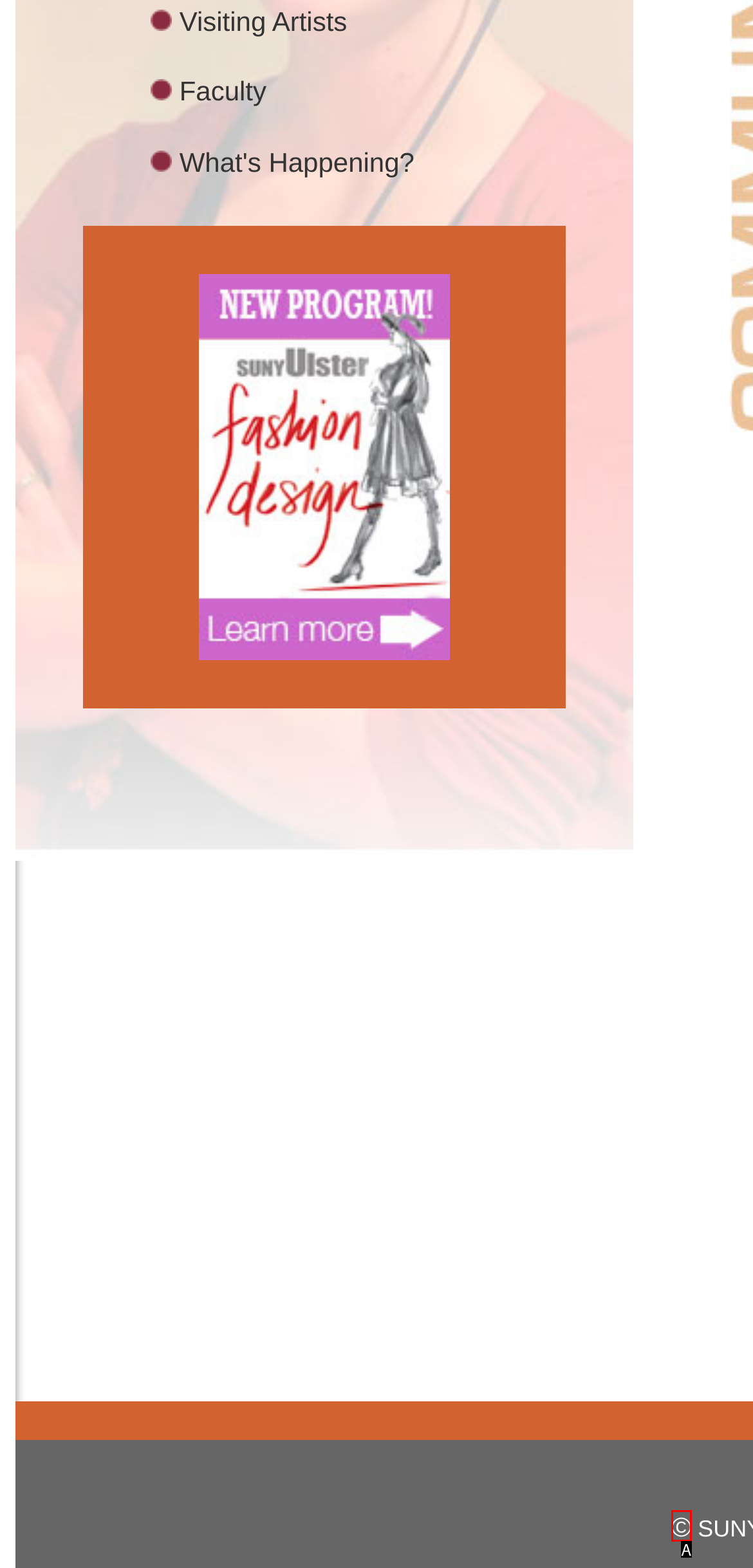Which option is described as follows: ©
Answer with the letter of the matching option directly.

A